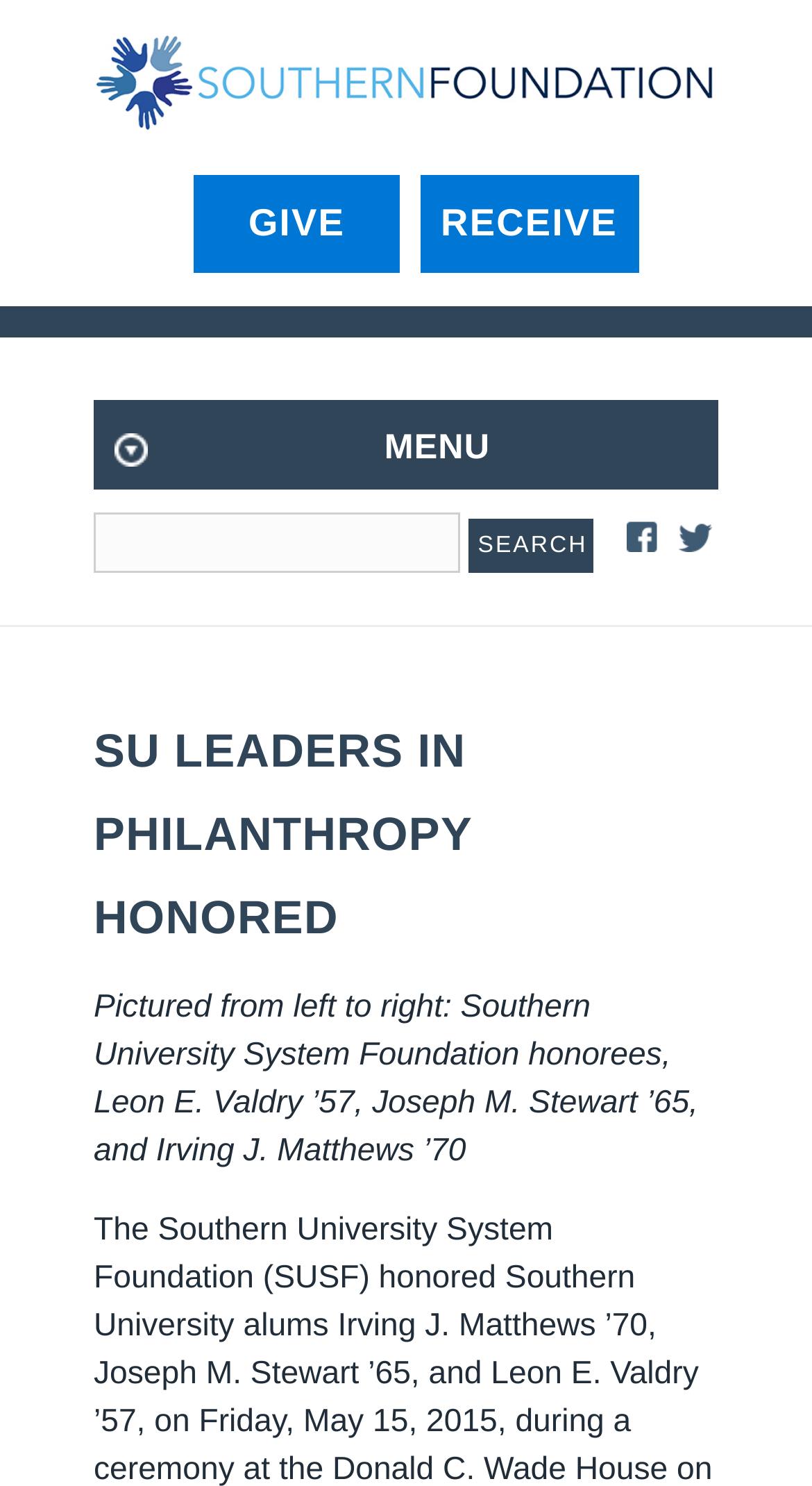Please reply to the following question using a single word or phrase: 
How many social media icons are there?

2